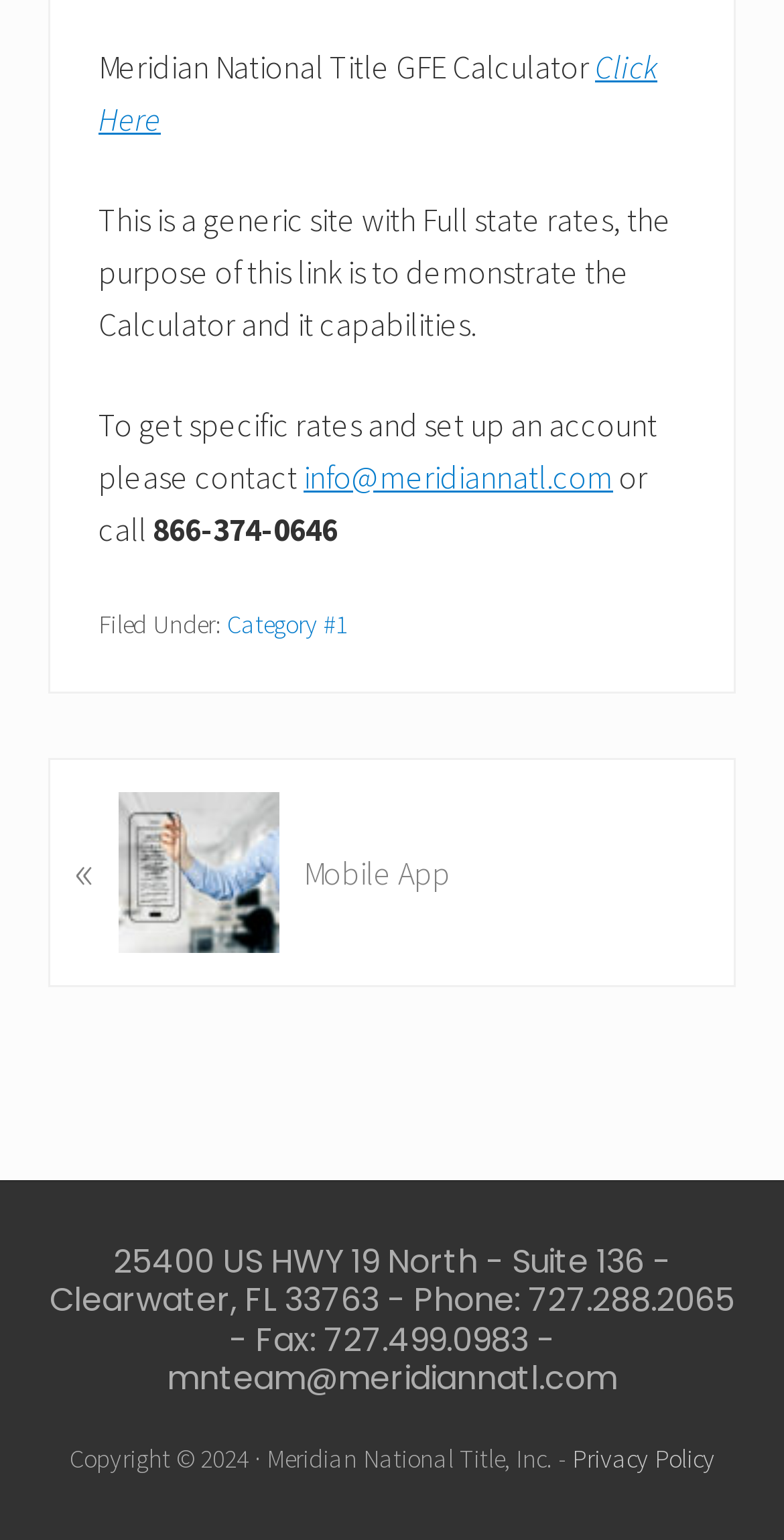Please reply to the following question with a single word or a short phrase:
What is the copyright year of the webpage?

2024